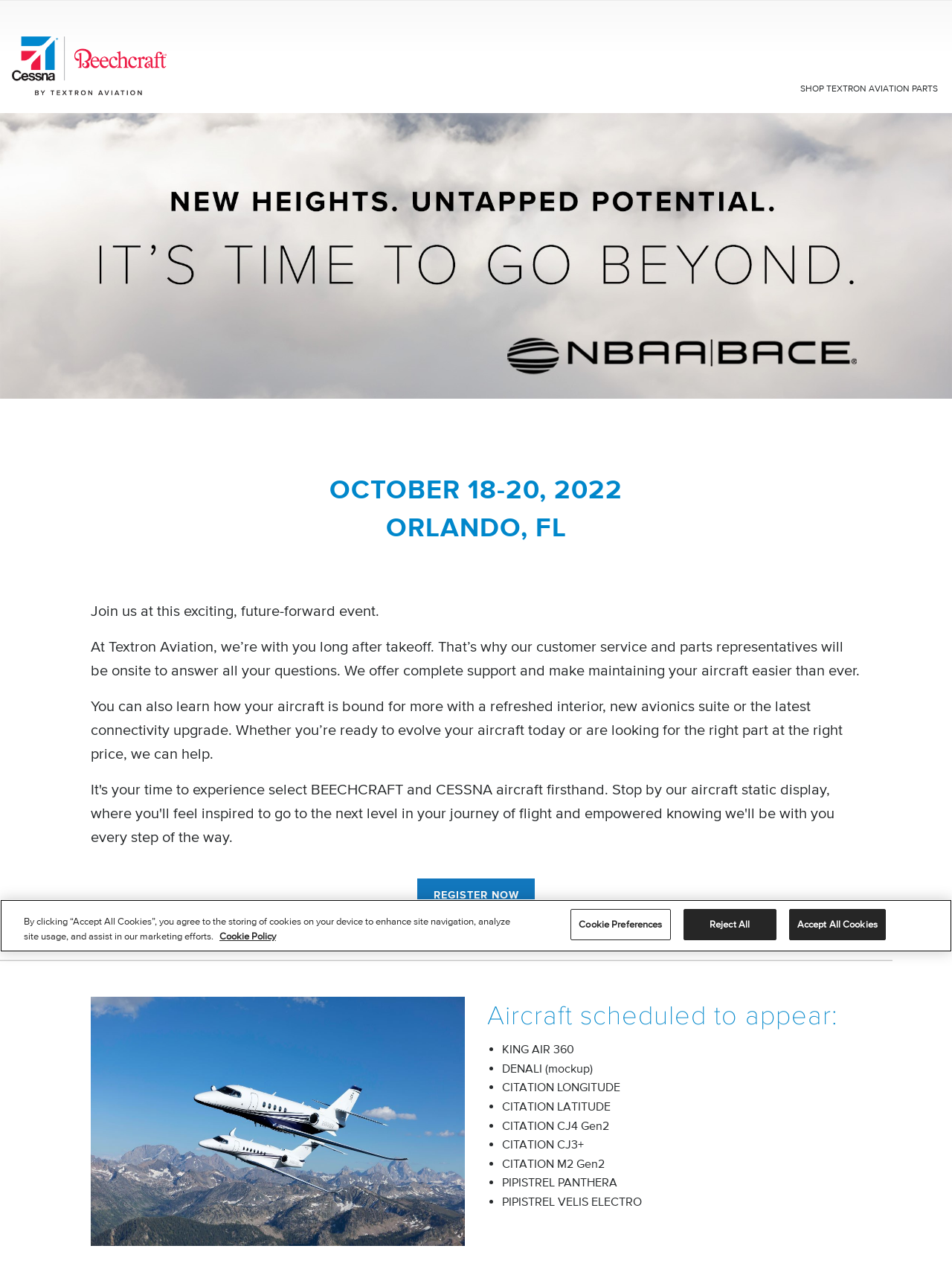Determine the bounding box coordinates of the region that needs to be clicked to achieve the task: "View the comment form".

None